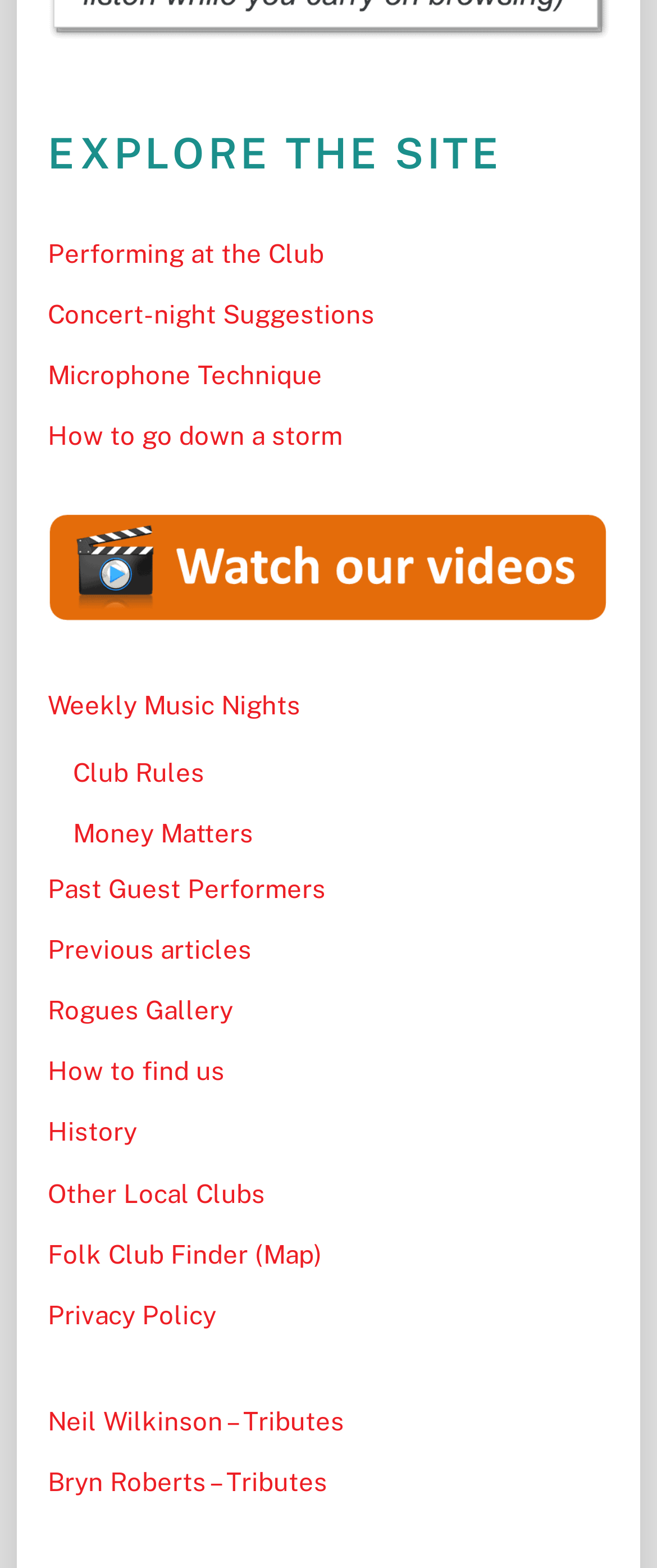Determine the bounding box for the UI element described here: "title="Go to our Video Page"".

[0.073, 0.326, 0.927, 0.403]